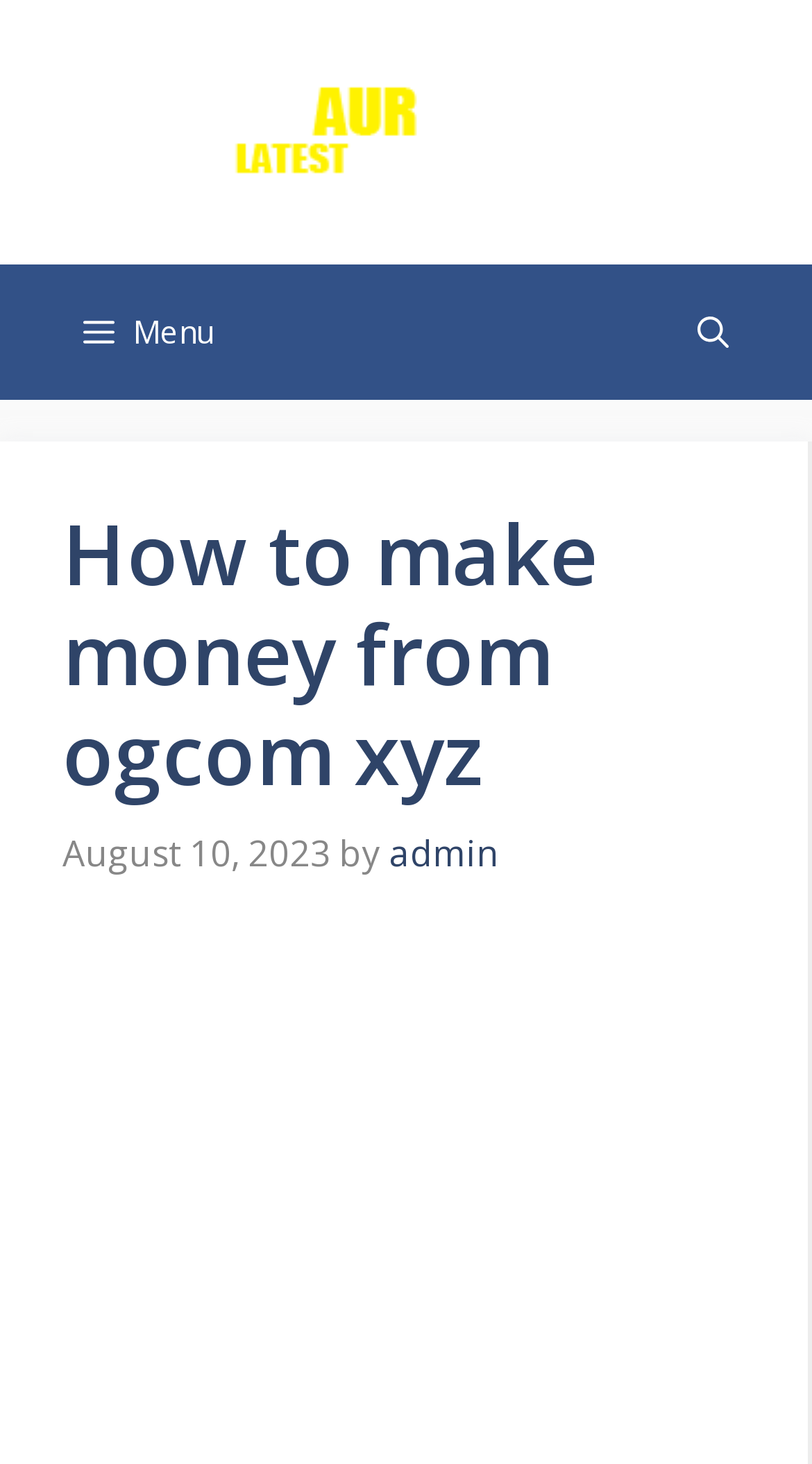Extract the main heading from the webpage content.

How to make money from ogcom xyz